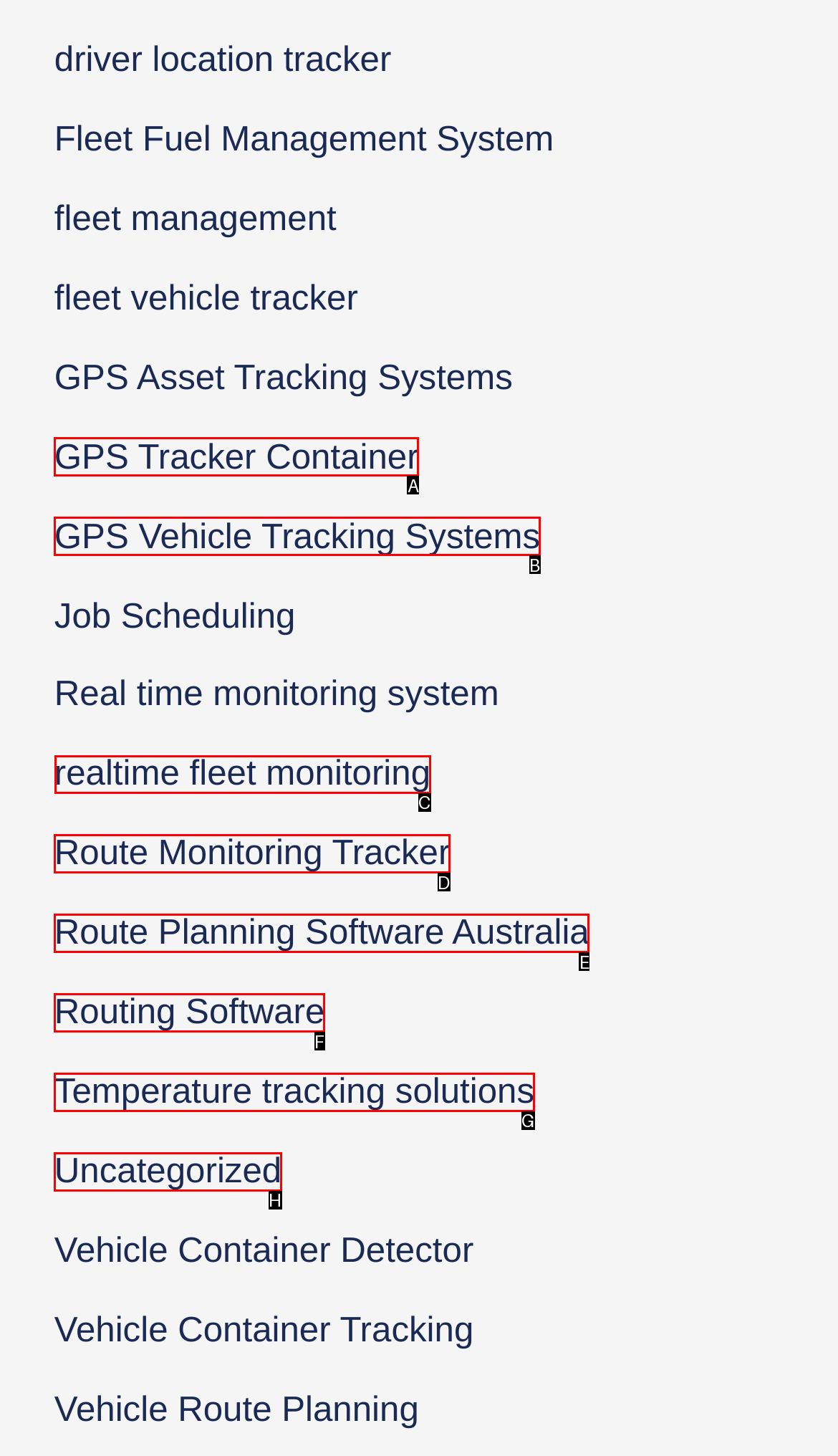Find the option you need to click to complete the following instruction: explore real-time fleet monitoring
Answer with the corresponding letter from the choices given directly.

C